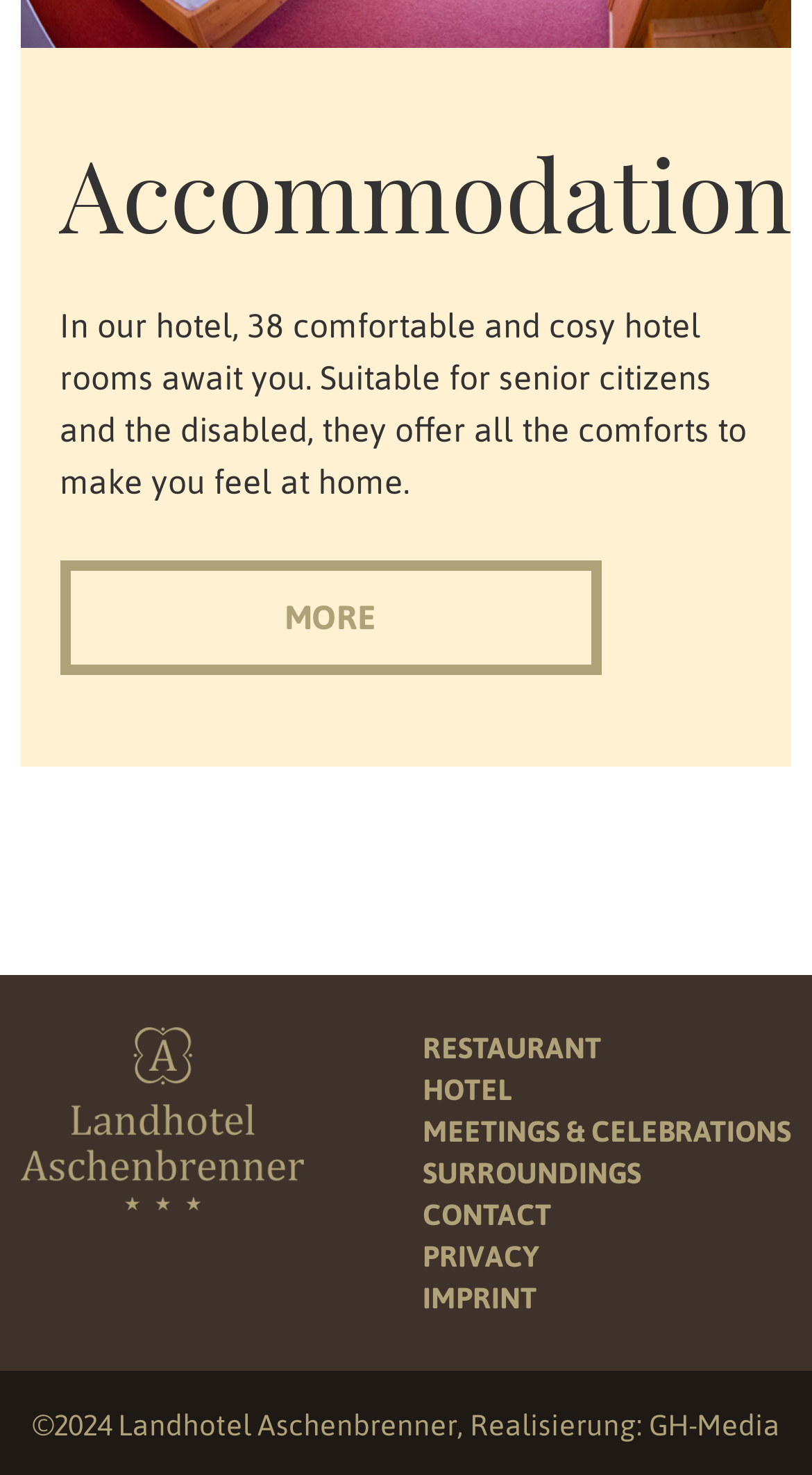Specify the bounding box coordinates for the region that must be clicked to perform the given instruction: "Click on MORE".

[0.074, 0.406, 0.74, 0.431]